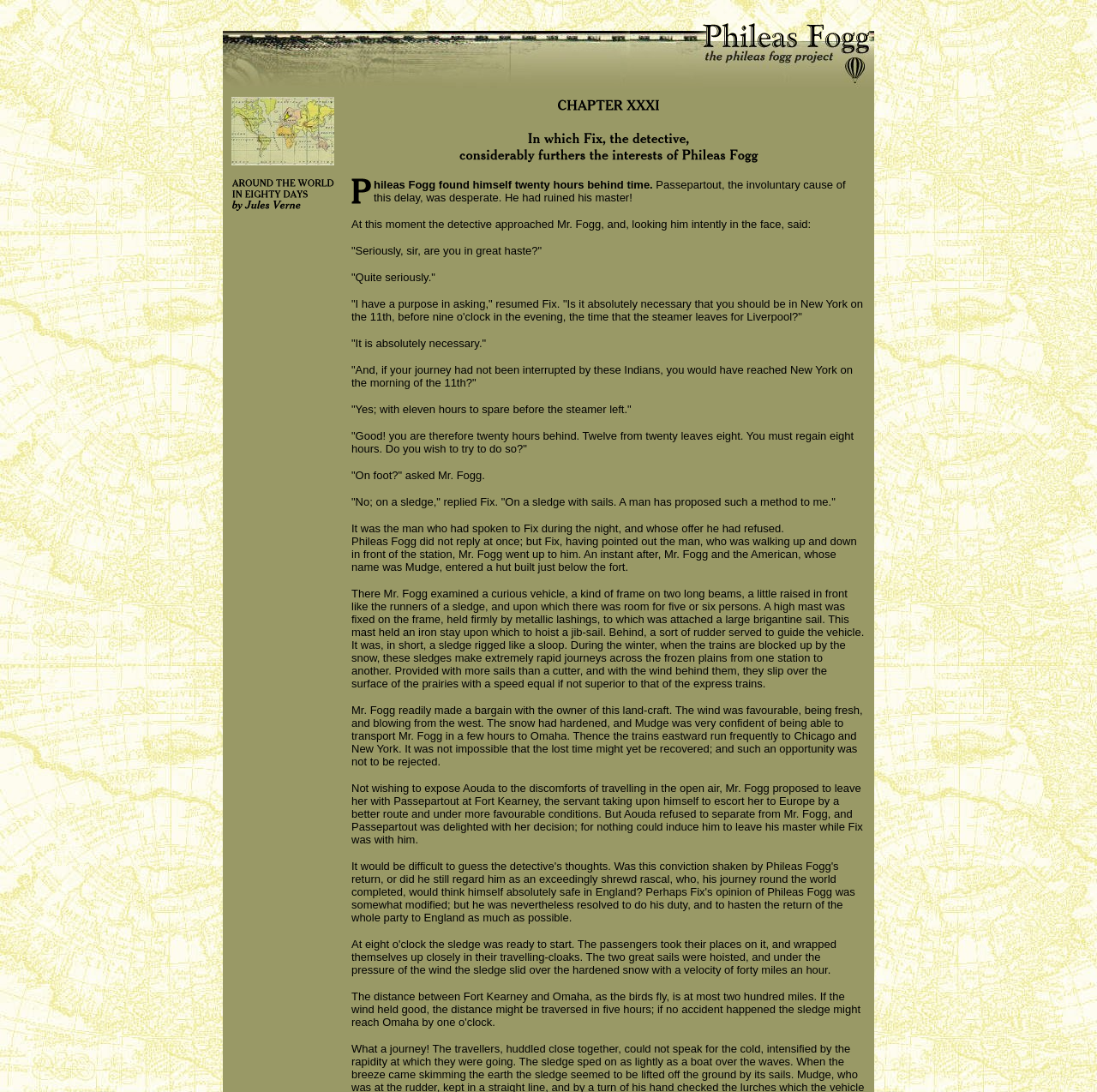How many rows are in the table on the right side of the page?
Refer to the image and provide a one-word or short phrase answer.

2